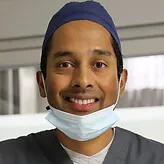Craft a thorough explanation of what is depicted in the image.

The image features Dr. Sanjeev Singwi, a qualified medical professional wearing surgical scrubs and a surgical cap, with a mask covering his mouth and nose. He is smiling warmly at the camera, projecting a friendly and approachable demeanor. Dr. Singwi is identified as the Lead Anesthetist, having graduated from the University of Toronto and completed his residency at McGill University and the University of Western Ontario. He is proficient in English and Hindi, reflecting his commitment to diverse patient care. The backdrop suggests a clinical environment, emphasizing his role in providing quality surgical assistance.